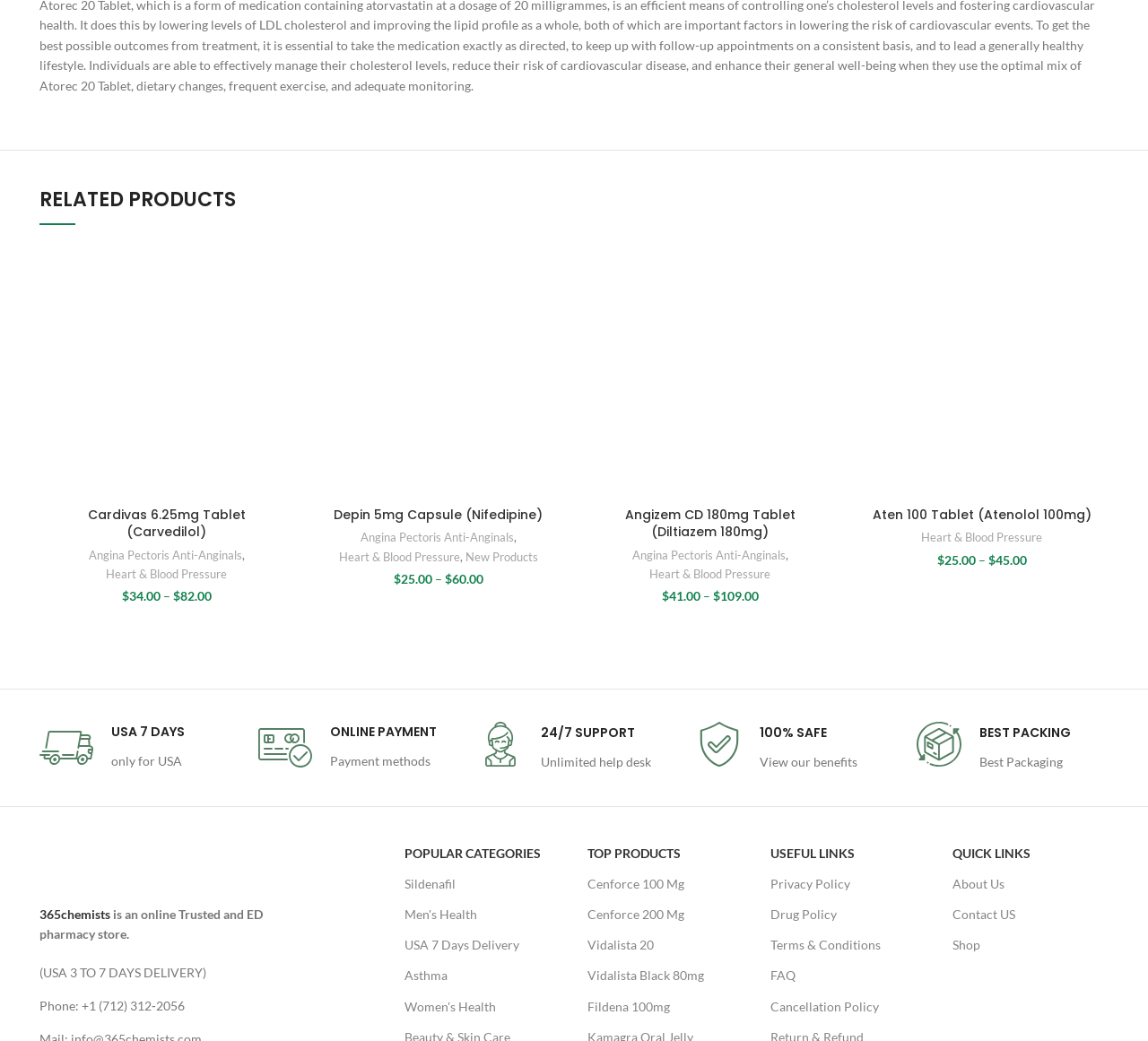Give a succinct answer to this question in a single word or phrase: 
What is the name of the first product?

Cardivas 6.25mg Tablet